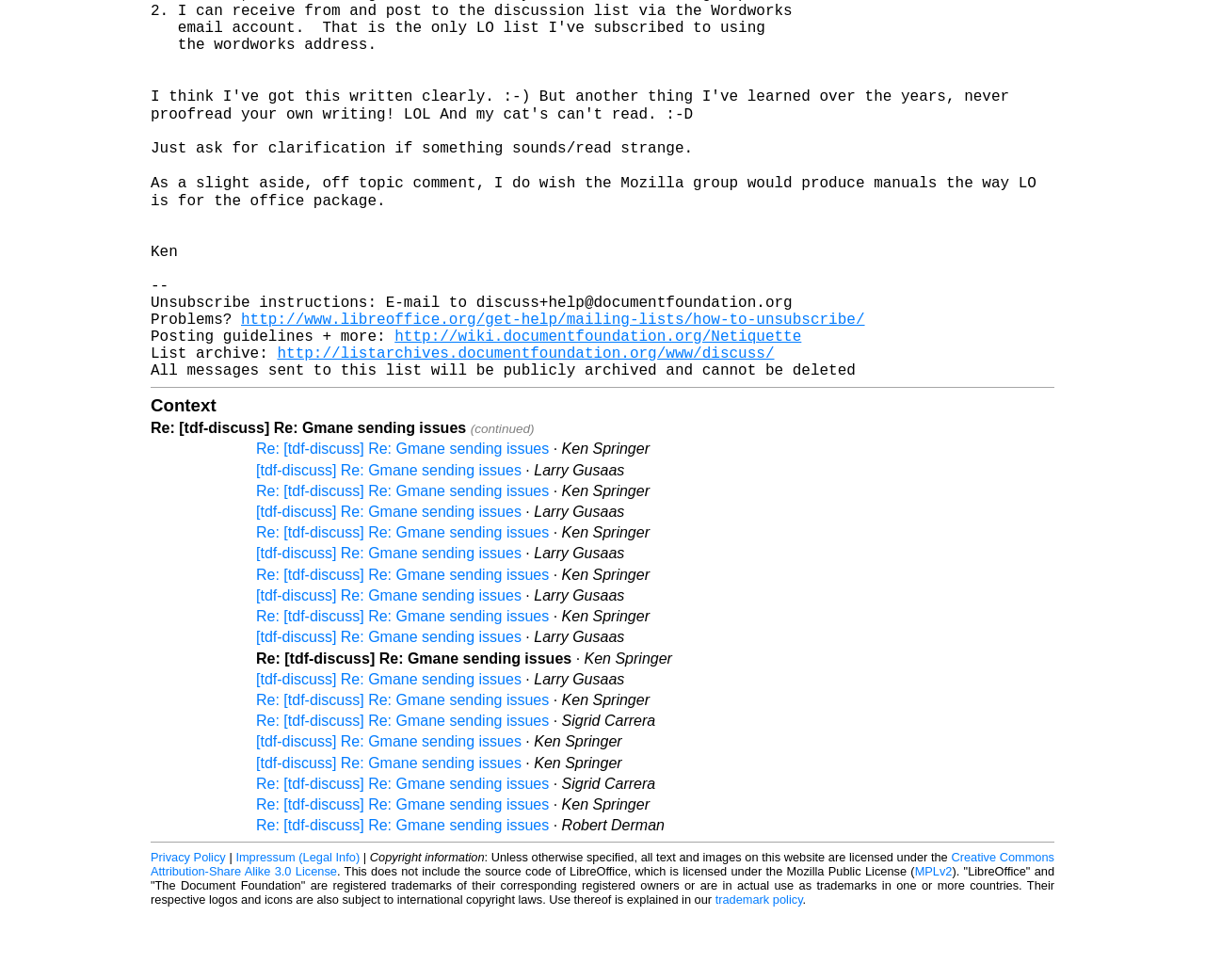Please study the image and answer the question comprehensively:
What is the license under which the text and images on this website are licensed?

According to the footer section of the webpage, the text and images on this website are licensed under the Creative Commons Attribution-Share Alike 3.0 License, unless otherwise specified.